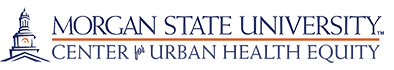Generate a detailed narrative of the image.

The image showcases the logo of the Center for Urban Health Equity, part of Morgan State University. The logo is prominently displayed with a stylized representation of the university's iconic tower, emphasizing its commitment to promoting health equity in urban communities. The color scheme features a mix of deep blue and orange accents, reinforcing a sense of professionalism and academic excellence. This logo reflects the center's mission to address health disparities and implement community-focused research and programs aimed at improving health outcomes in underrepresented populations.